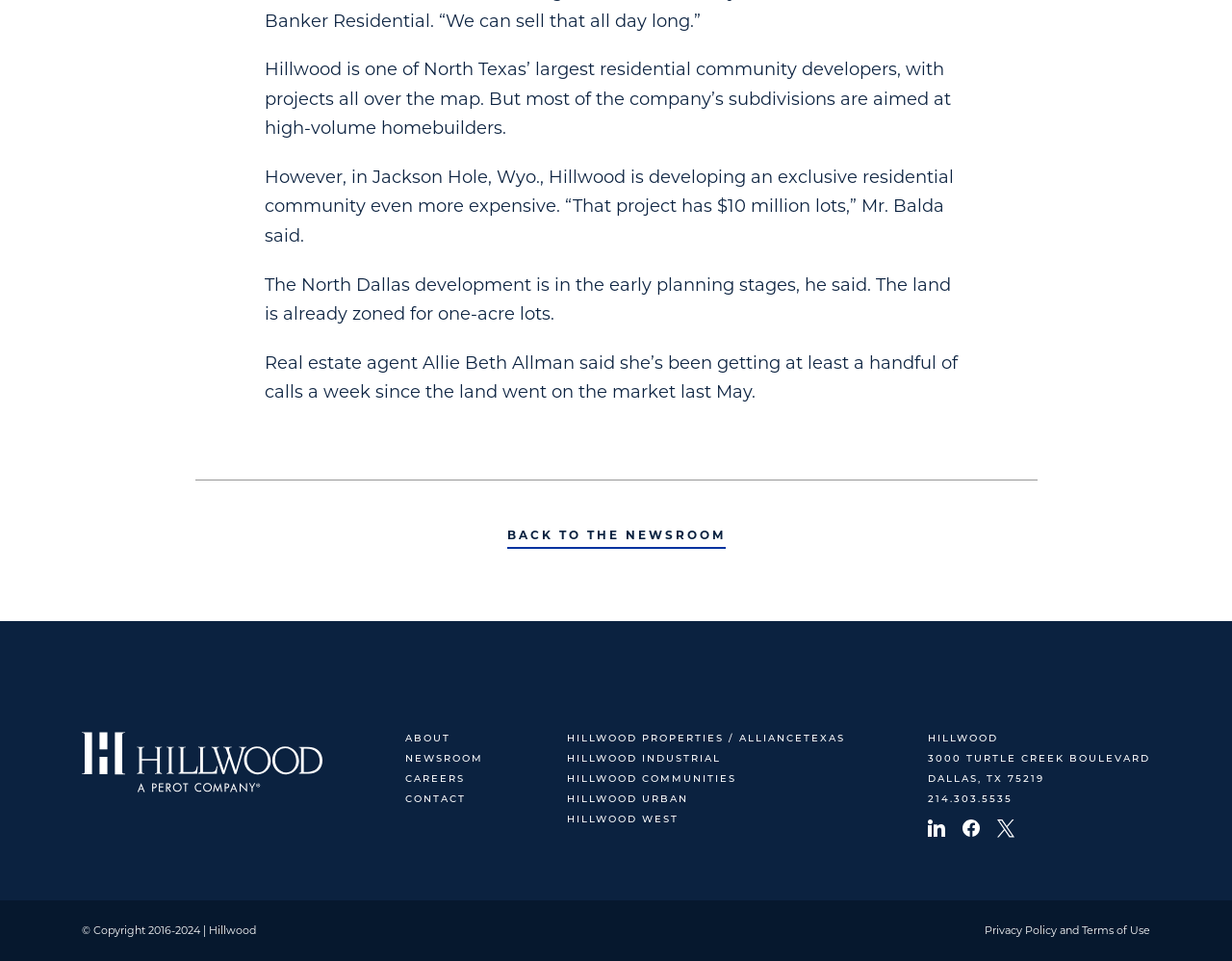Where is Hillwood's exclusive residential community located?
Please respond to the question with as much detail as possible.

The text mentions that Hillwood is developing an exclusive residential community in Jackson Hole, Wyoming, with lots priced at $10 million.